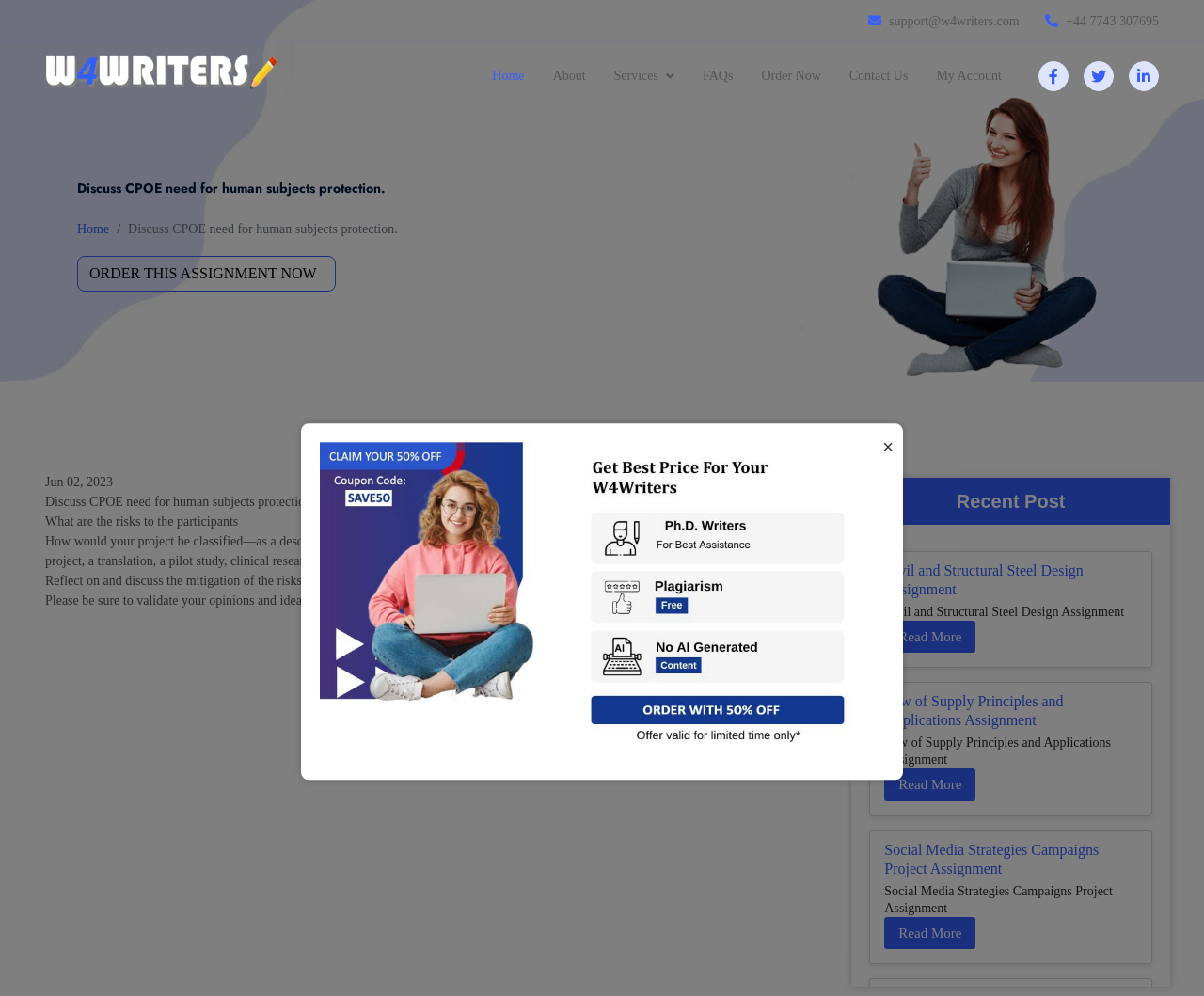Locate the bounding box of the UI element described in the following text: "value="ORDER THIS ASSIGNMENT NOW"".

[0.064, 0.257, 0.279, 0.293]